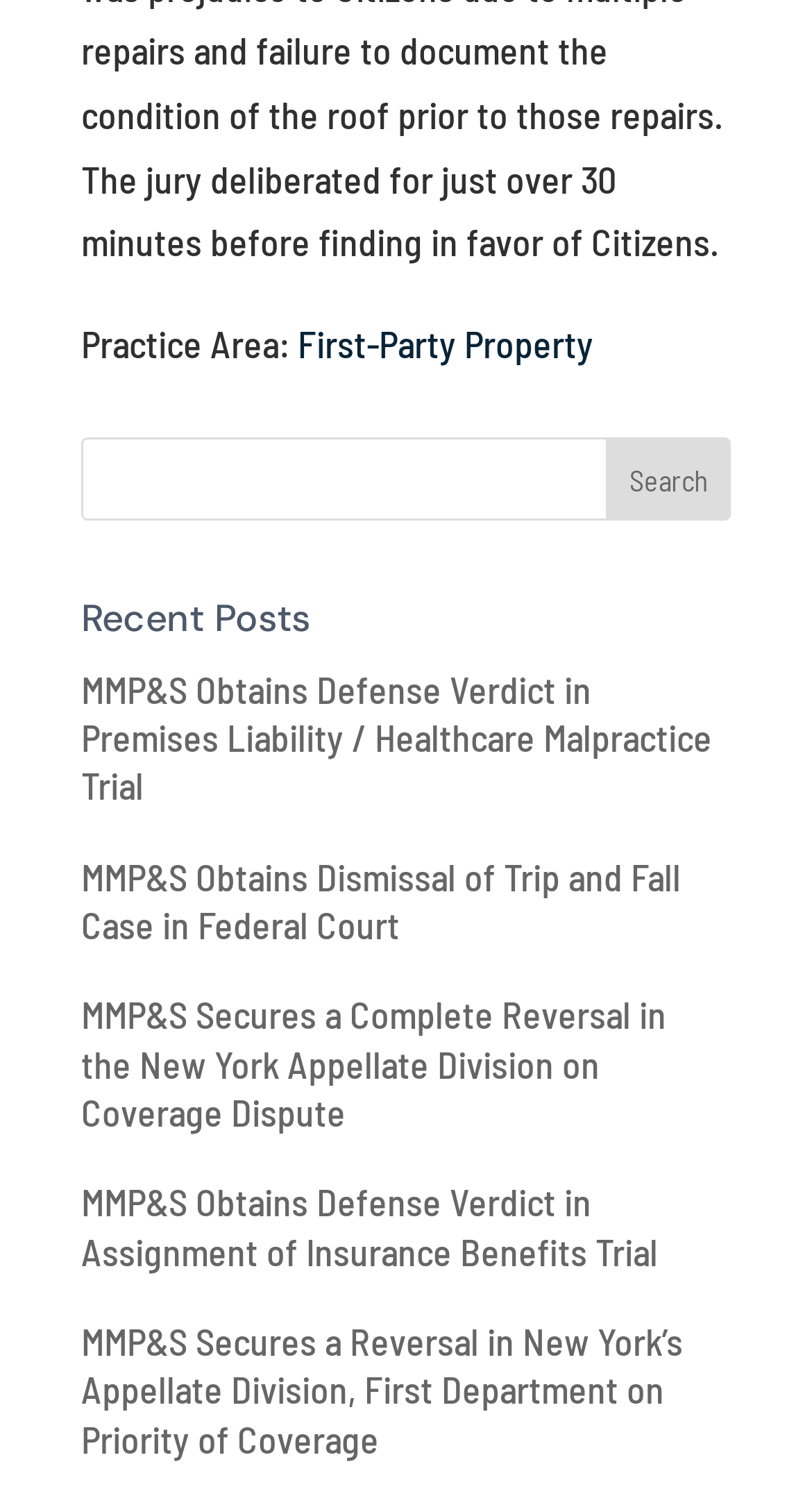Locate the bounding box coordinates of the element I should click to achieve the following instruction: "Click on Maryland Goatman".

None